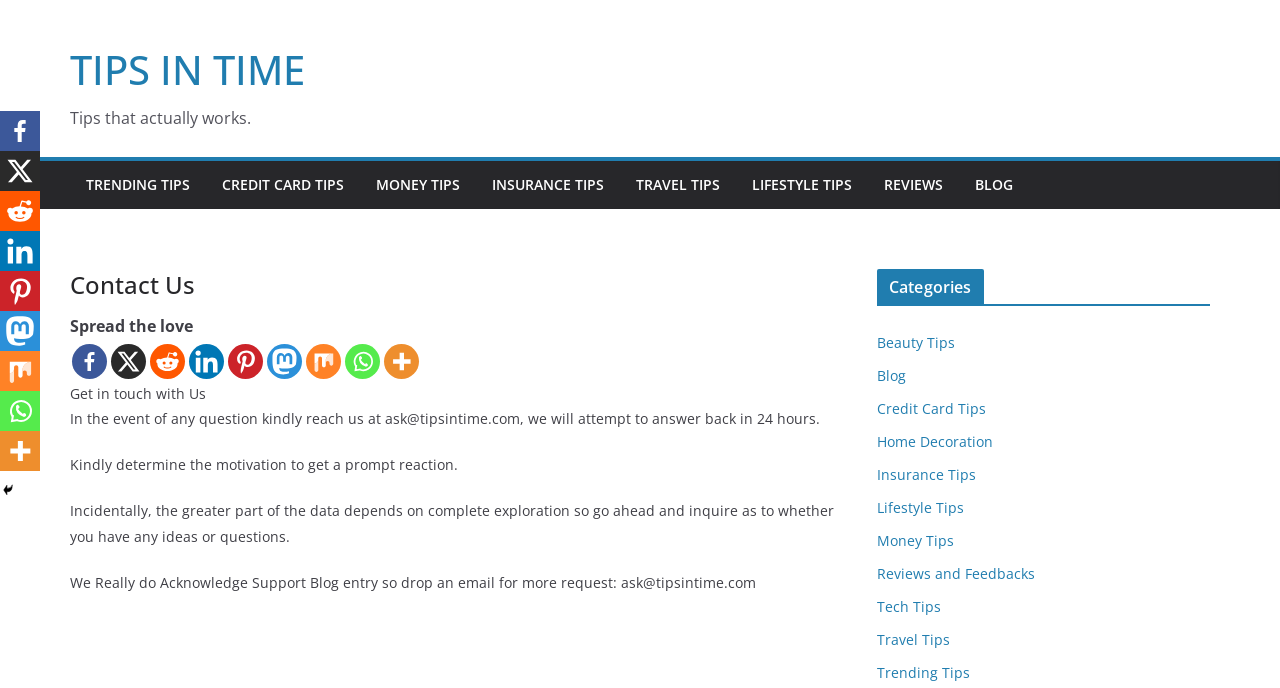Can you give a comprehensive explanation to the question given the content of the image?
What is the purpose of the 'Contact Us' section?

The 'Contact Us' section provides an email address, ask@tipsintime.com, where users can reach out to the website with questions or concerns. The section also mentions that the website will attempt to respond within 24 hours.